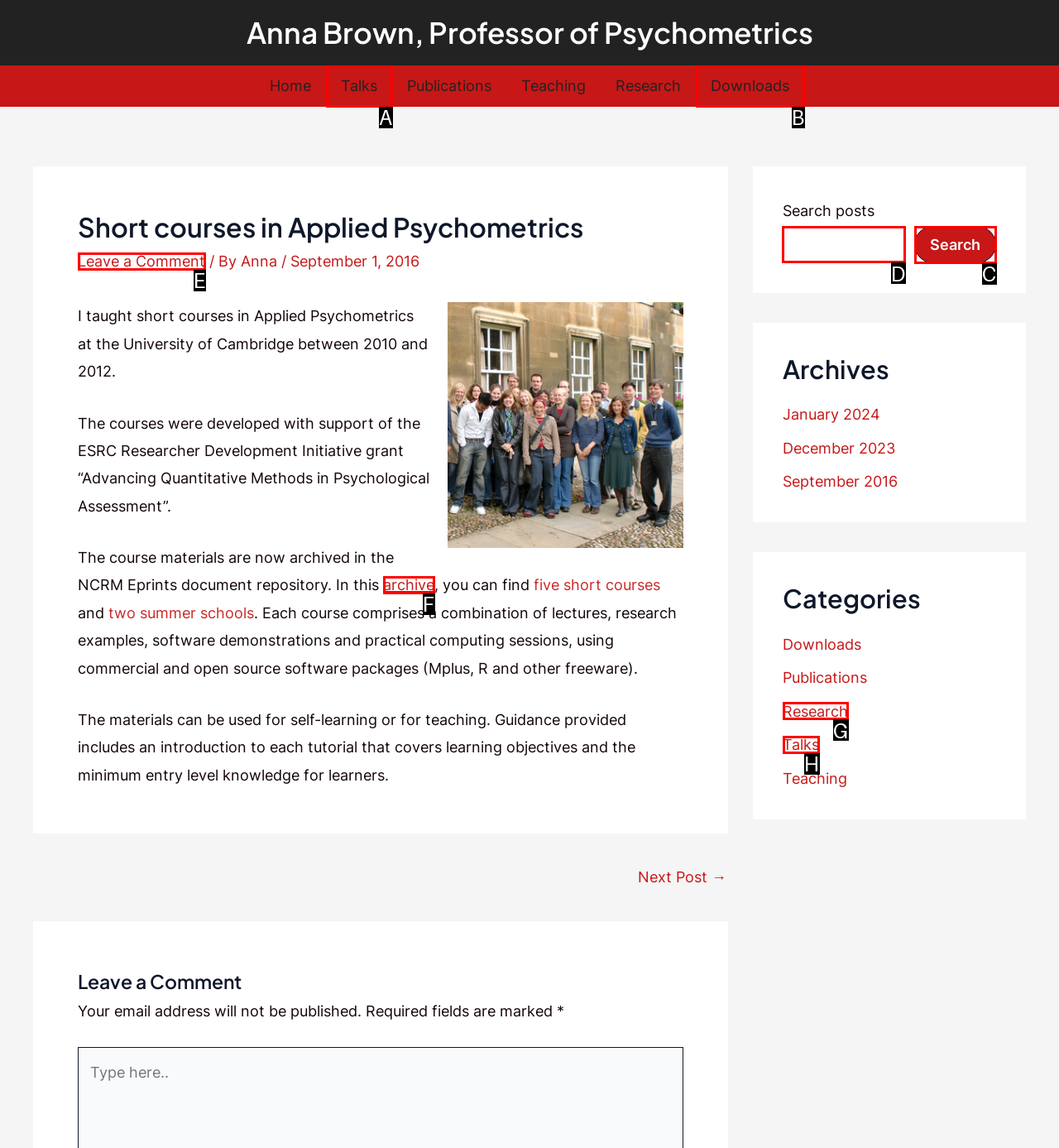Select the appropriate HTML element to click for the following task: Search posts
Answer with the letter of the selected option from the given choices directly.

D